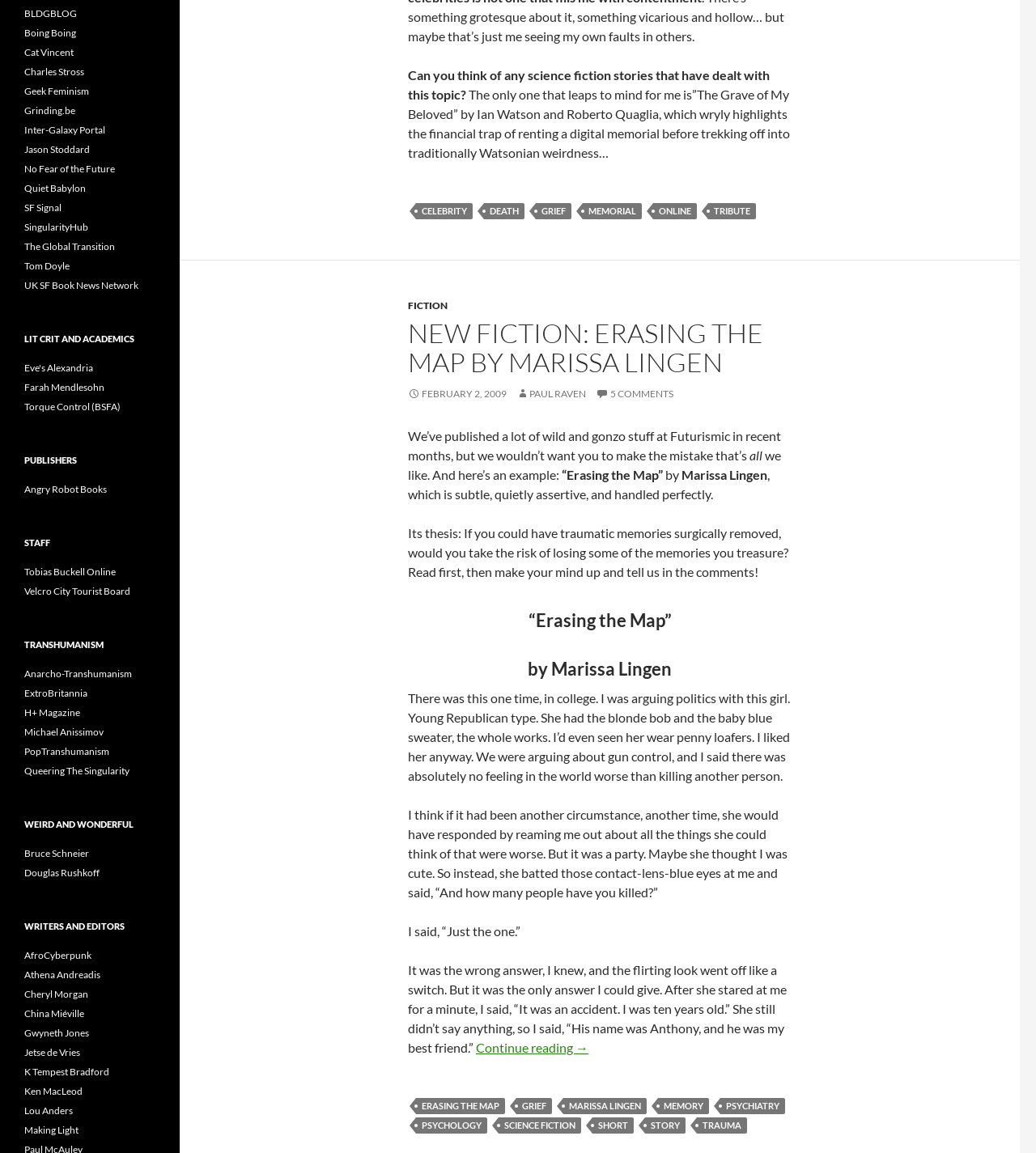Using the information in the image, give a detailed answer to the following question: How many comments are there on the story 'Erasing the Map'?

According to the link ' 5 COMMENTS', there are 5 comments on the story 'Erasing the Map'.